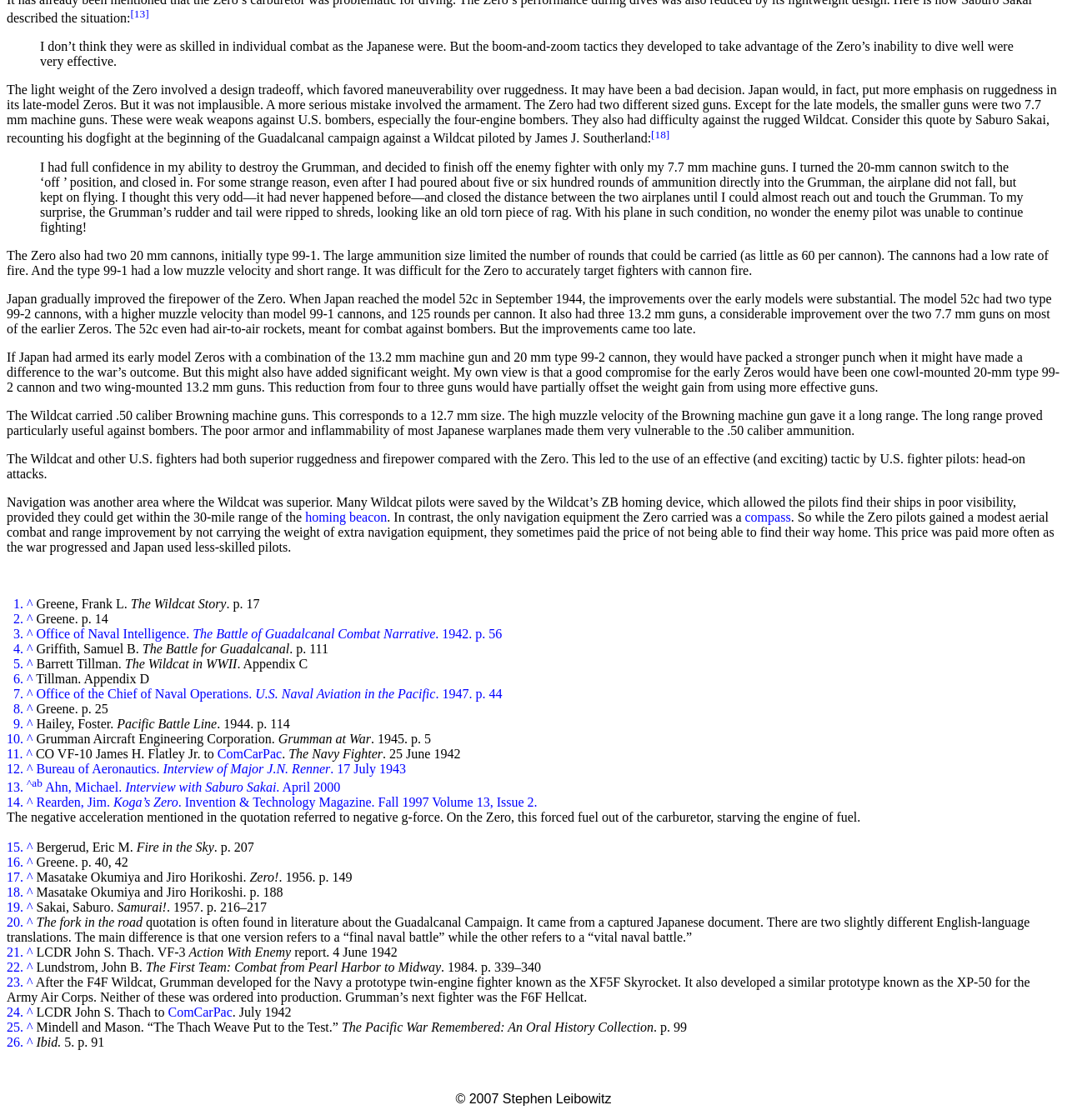What type of guns did the early Zero models have?
Please look at the screenshot and answer using one word or phrase.

7.7 mm machine guns